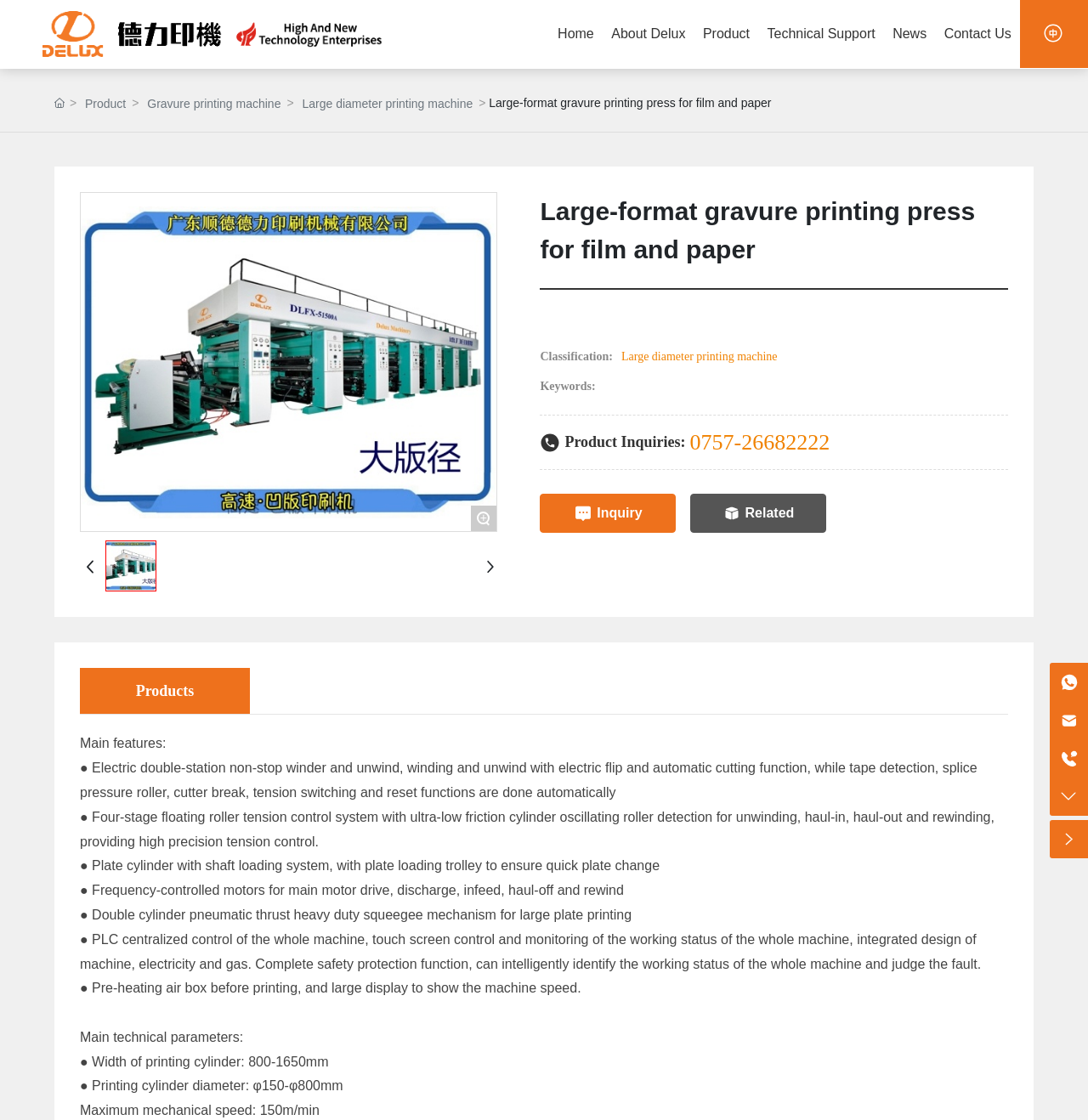Locate the bounding box coordinates of the clickable region to complete the following instruction: "Click on the 'Home' link."

[0.505, 0.0, 0.554, 0.061]